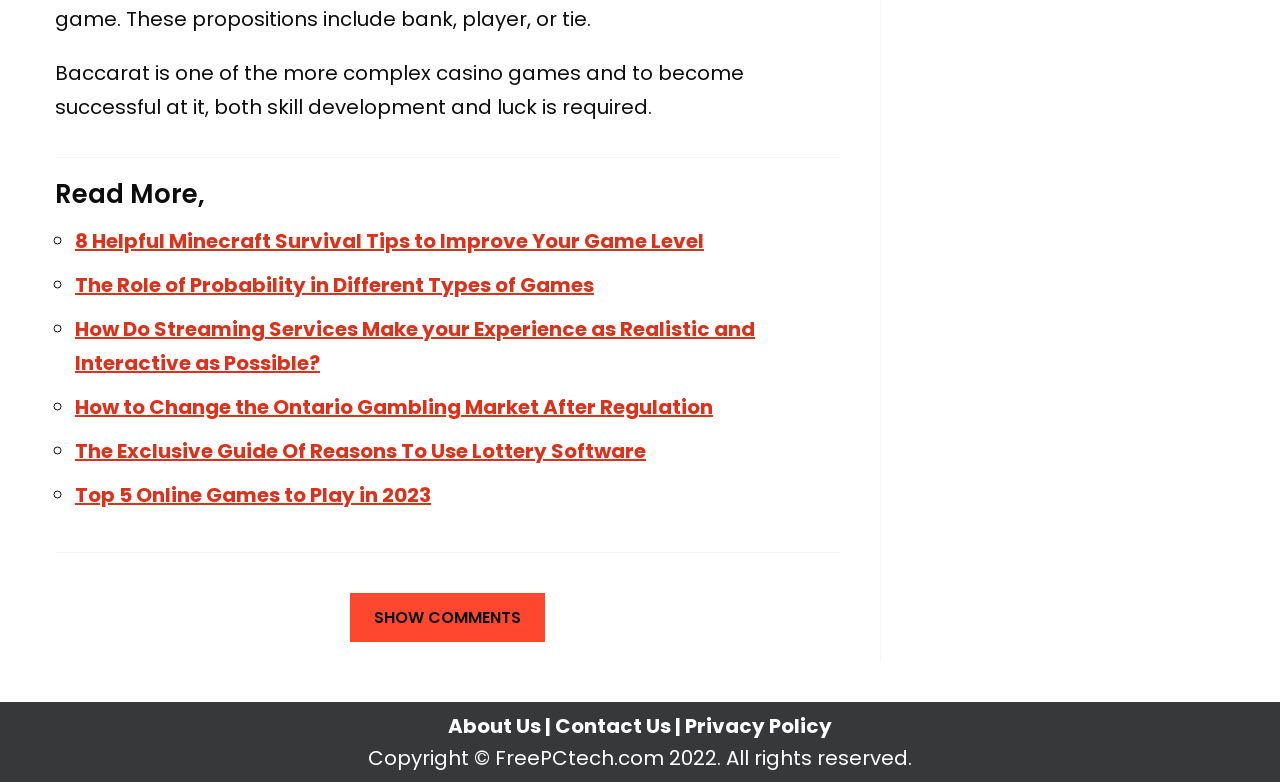From the webpage screenshot, predict the bounding box coordinates (top-left x, top-left y, bottom-right x, bottom-right y) for the UI element described here: Privacy Policy

[0.535, 0.911, 0.65, 0.947]